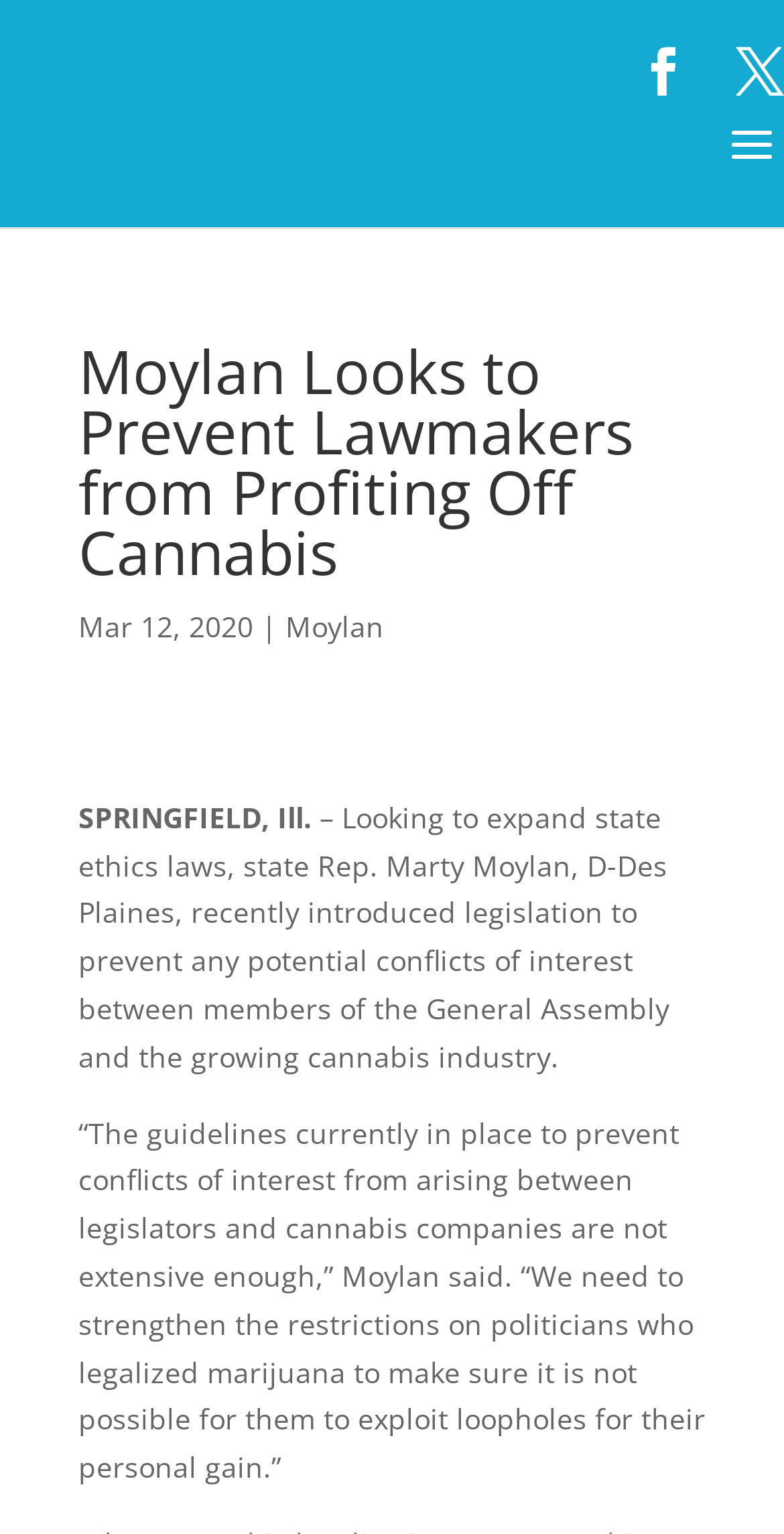Who is quoted in the article?
Based on the content of the image, thoroughly explain and answer the question.

The webpage quotes state Rep. Marty Moylan, D-Des Plaines, saying that the guidelines currently in place to prevent conflicts of interest from arising between legislators and cannabis companies are not extensive enough.